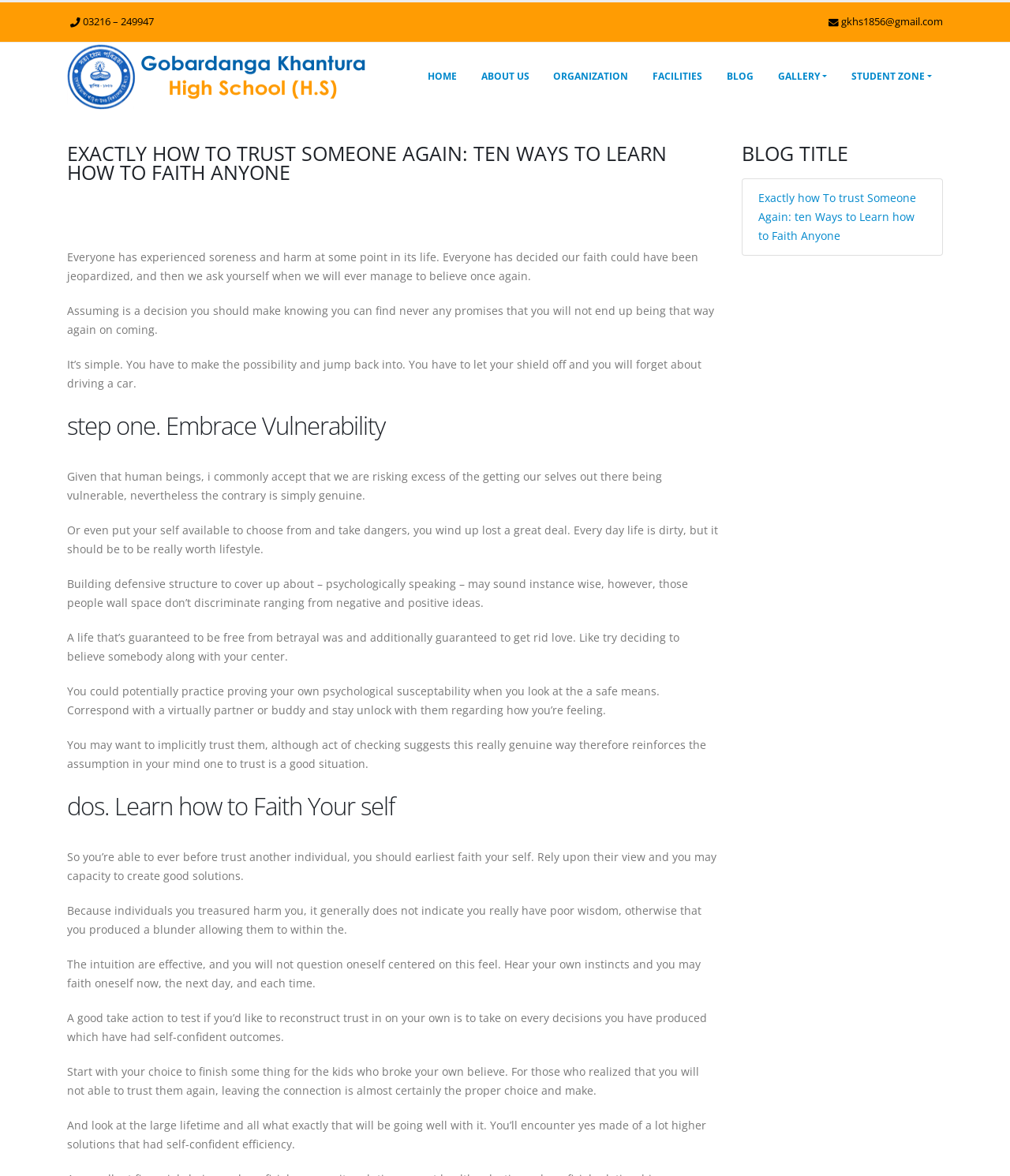Provide an in-depth description of the elements and layout of the webpage.

This webpage is about learning to trust someone again, with a focus on rebuilding faith in oneself and others. At the top, there is a title "Exactly how To trust Someone Again: ten Ways to Learn how to Faith Anyone" and a navigation menu with links to "HOME", "ABOUT US", "ORGANIZATION", "FACILITIES", "BLOG", "GALLERY", and "STUDENT ZONE".

Below the title, there is a brief introduction to the topic, explaining that everyone has experienced pain and harm, and that trusting again requires making a decision to be vulnerable. The introduction is followed by a series of paragraphs, each discussing a step to learn how to trust again.

The first step, "Embrace Vulnerability", is discussed in several paragraphs, emphasizing the importance of taking risks and being open to new experiences. The text explains that building defensive walls to protect oneself can also prevent positive experiences and that trusting someone with one's heart is a necessary step.

The second step, "Learn how to Faith Your self", is also discussed in several paragraphs, highlighting the importance of trusting one's own judgment and instincts. The text encourages readers to reflect on their past decisions and recognize their own strengths and abilities.

On the right side of the page, there is a section with a heading "BLOG TITLE" and a link to the same article title as the webpage title. At the bottom right corner, there is a small icon with a link.

Throughout the page, there are no images except for a small icon at the bottom right corner and a profile picture associated with the email address "gkhs1856@gmail.com" at the top right corner.